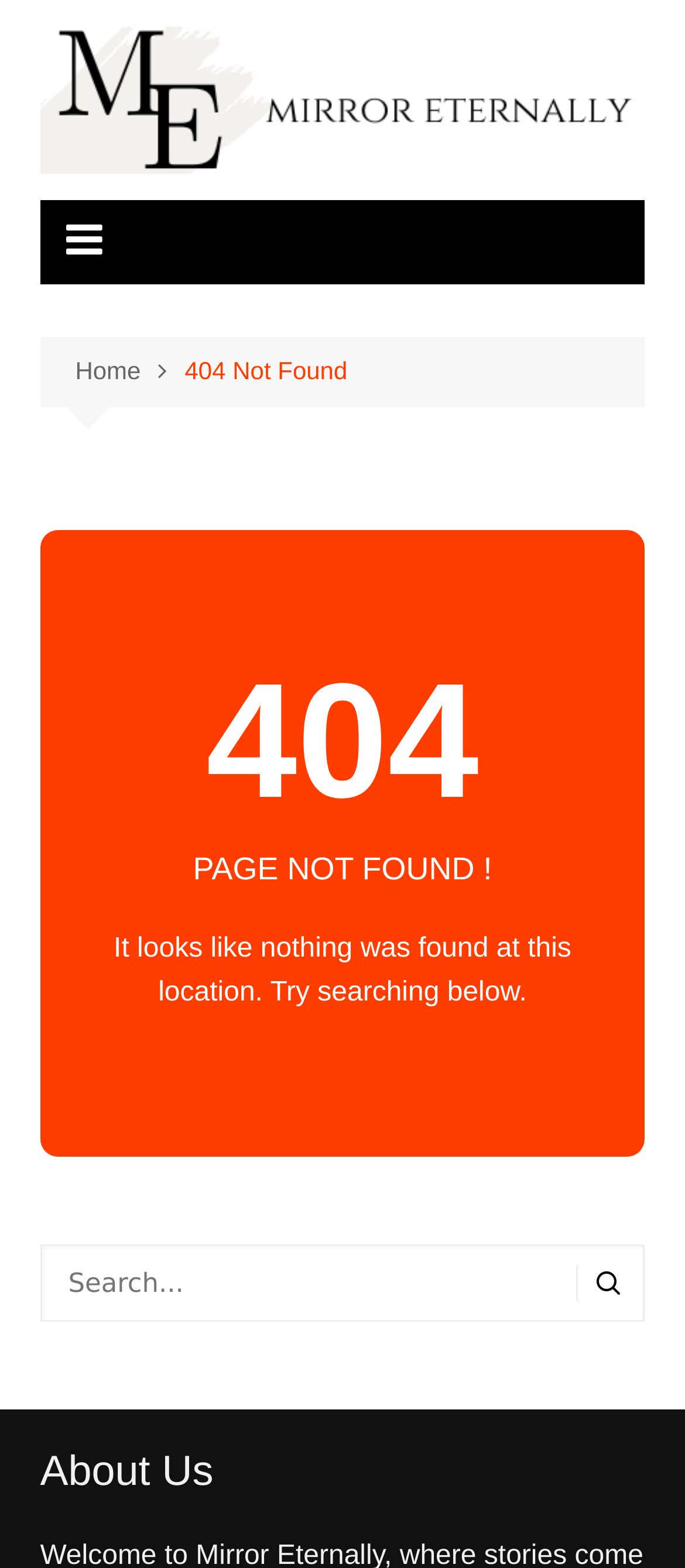Refer to the screenshot and give an in-depth answer to this question: What is the purpose of the button next to the search box?

The button next to the search box has an icon that suggests it is a submit button, and its purpose is to submit the search query entered in the search box.